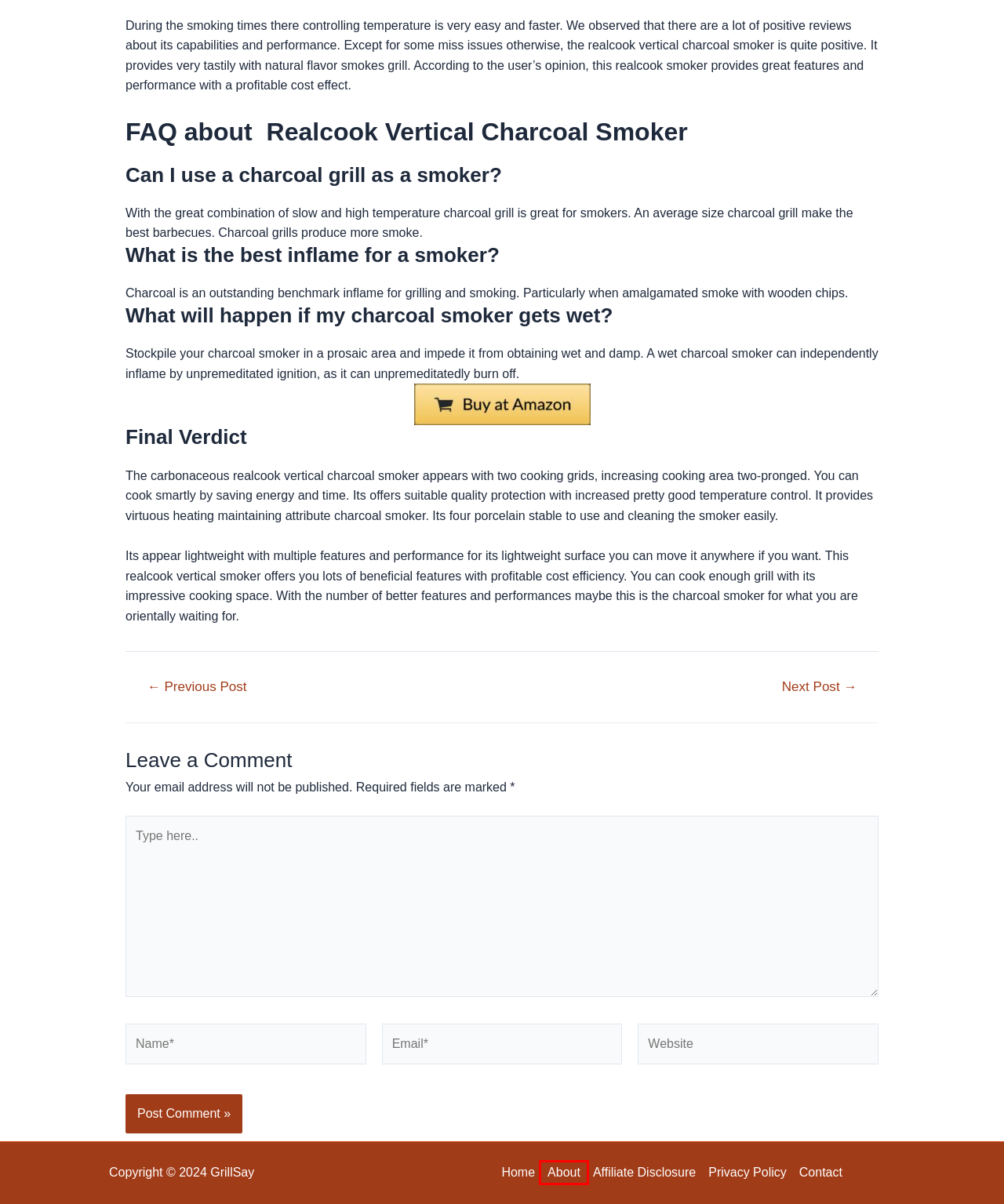Observe the provided screenshot of a webpage that has a red rectangle bounding box. Determine the webpage description that best matches the new webpage after clicking the element inside the red bounding box. Here are the candidates:
A. Contact - GrillSay
B. Char Broil Bullet Smoker Review - GrillSay
C. Privacy Policy - GrillSay
D. About - GrillSay
E. Affiliate Disclosure - GrillSay
F. Traeger Grills Archives - GrillSay
G. Char-Broil offset smoker 30 Review
H. Ninja Archives - GrillSay

D